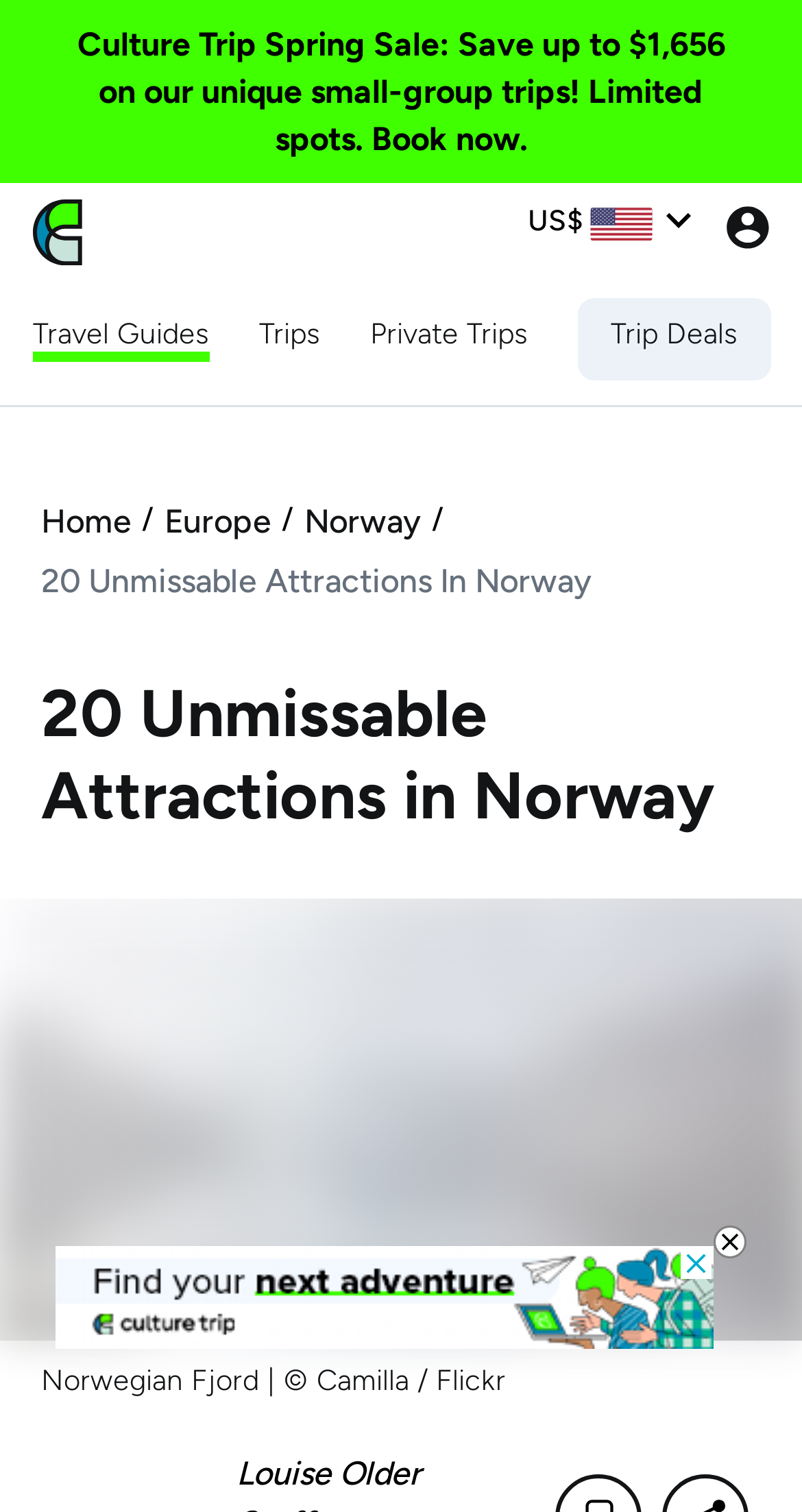What is the name of the fjord in the picture?
Use the image to answer the question with a single word or phrase.

Norwegian Fjord